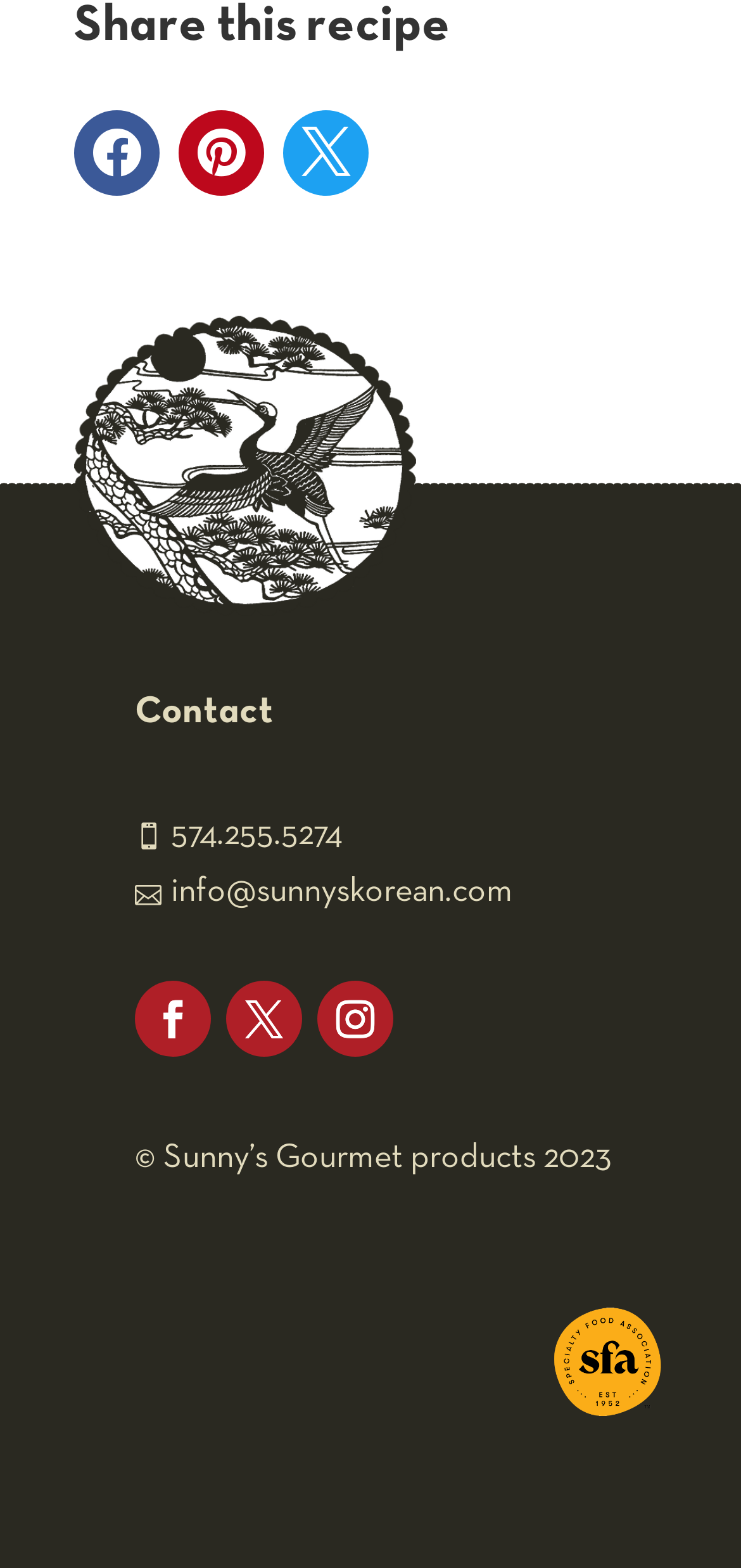What is the contact phone number?
Answer the question with a single word or phrase by looking at the picture.

574.255.5274